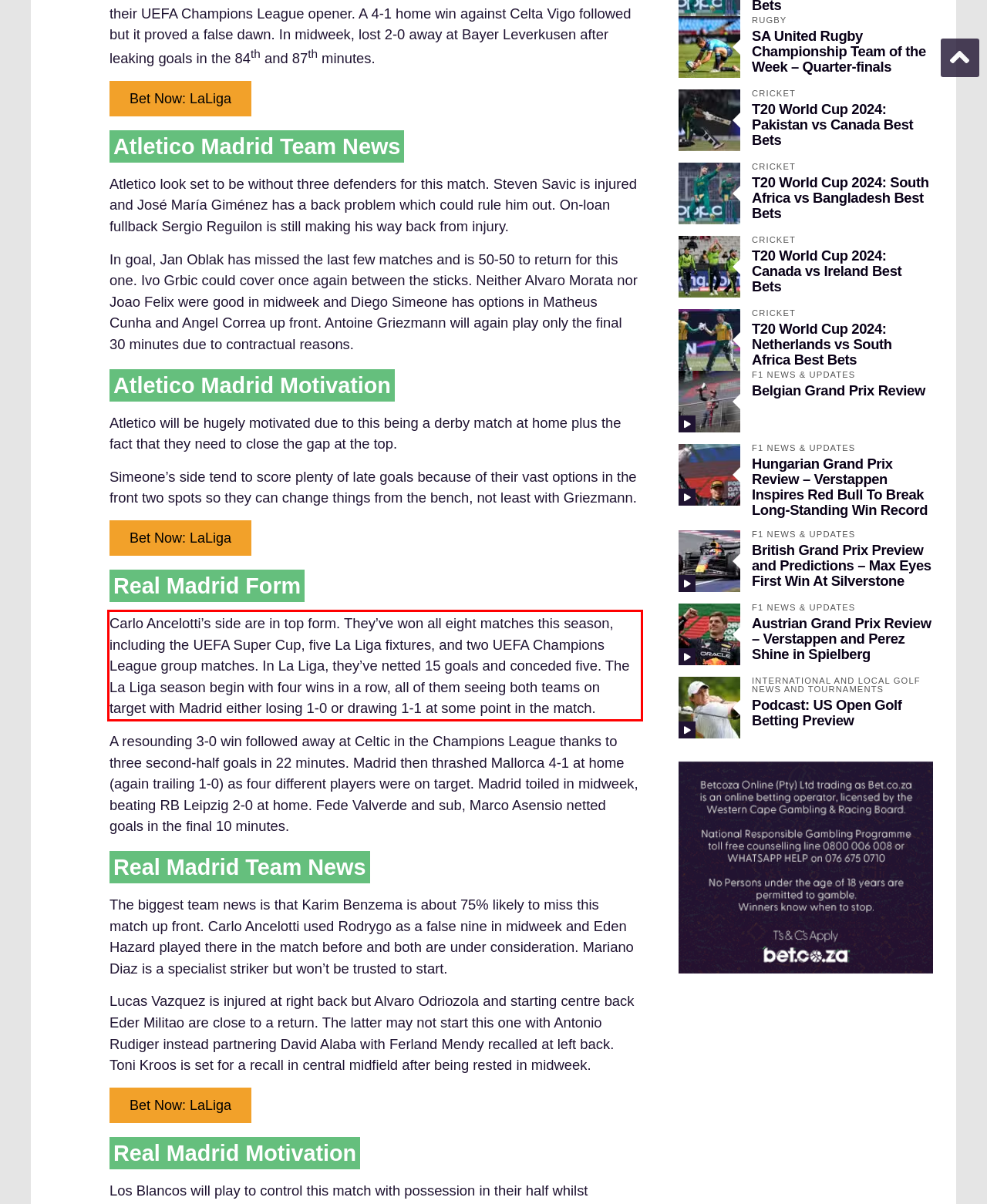You have a screenshot of a webpage with a red bounding box. Use OCR to generate the text contained within this red rectangle.

Carlo Ancelotti’s side are in top form. They’ve won all eight matches this season, including the UEFA Super Cup, five La Liga fixtures, and two UEFA Champions League group matches. In La Liga, they’ve netted 15 goals and conceded five. The La Liga season begin with four wins in a row, all of them seeing both teams on target with Madrid either losing 1-0 or drawing 1-1 at some point in the match.